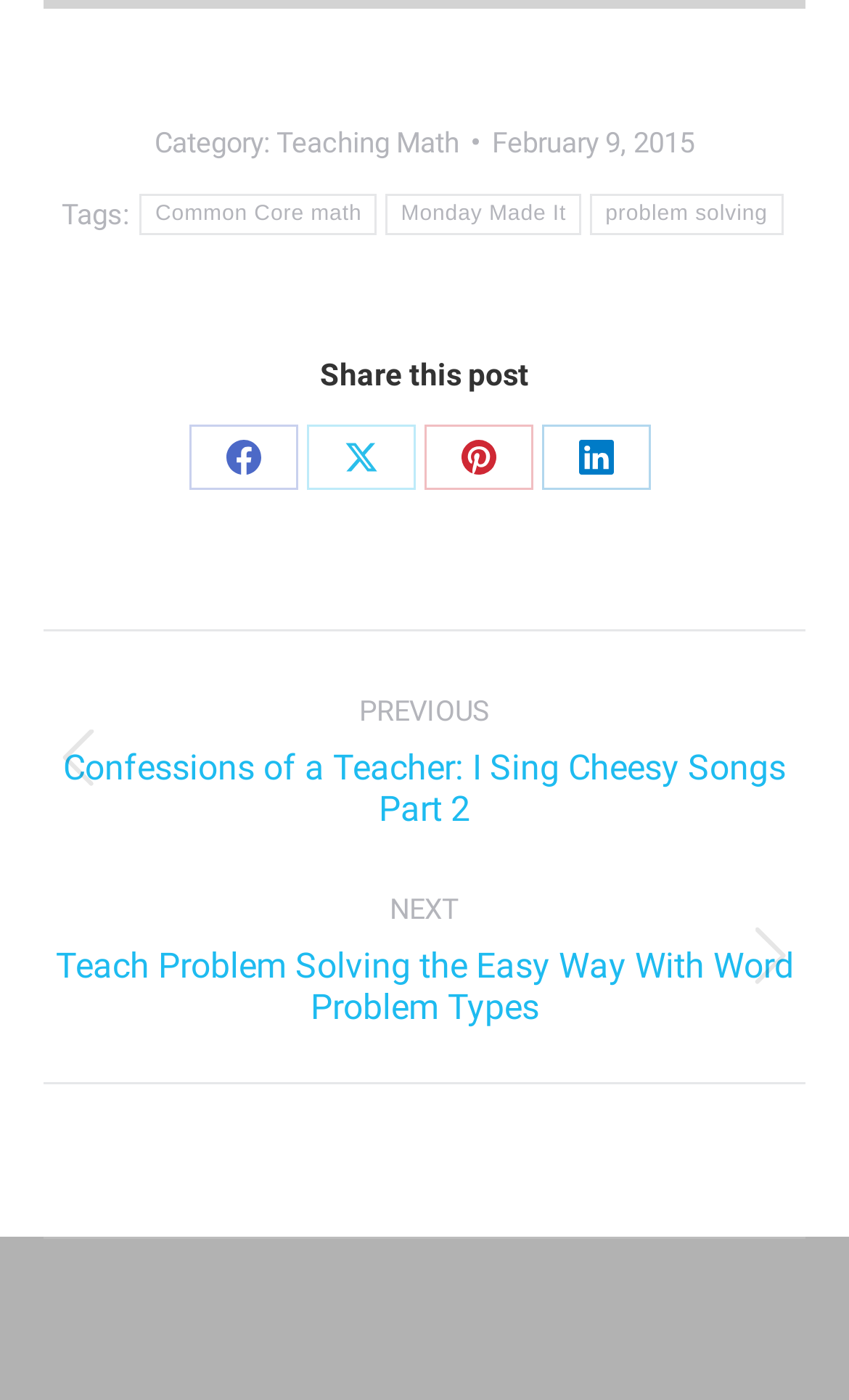What is the date of the post?
Please use the image to provide a one-word or short phrase answer.

February 9, 2015